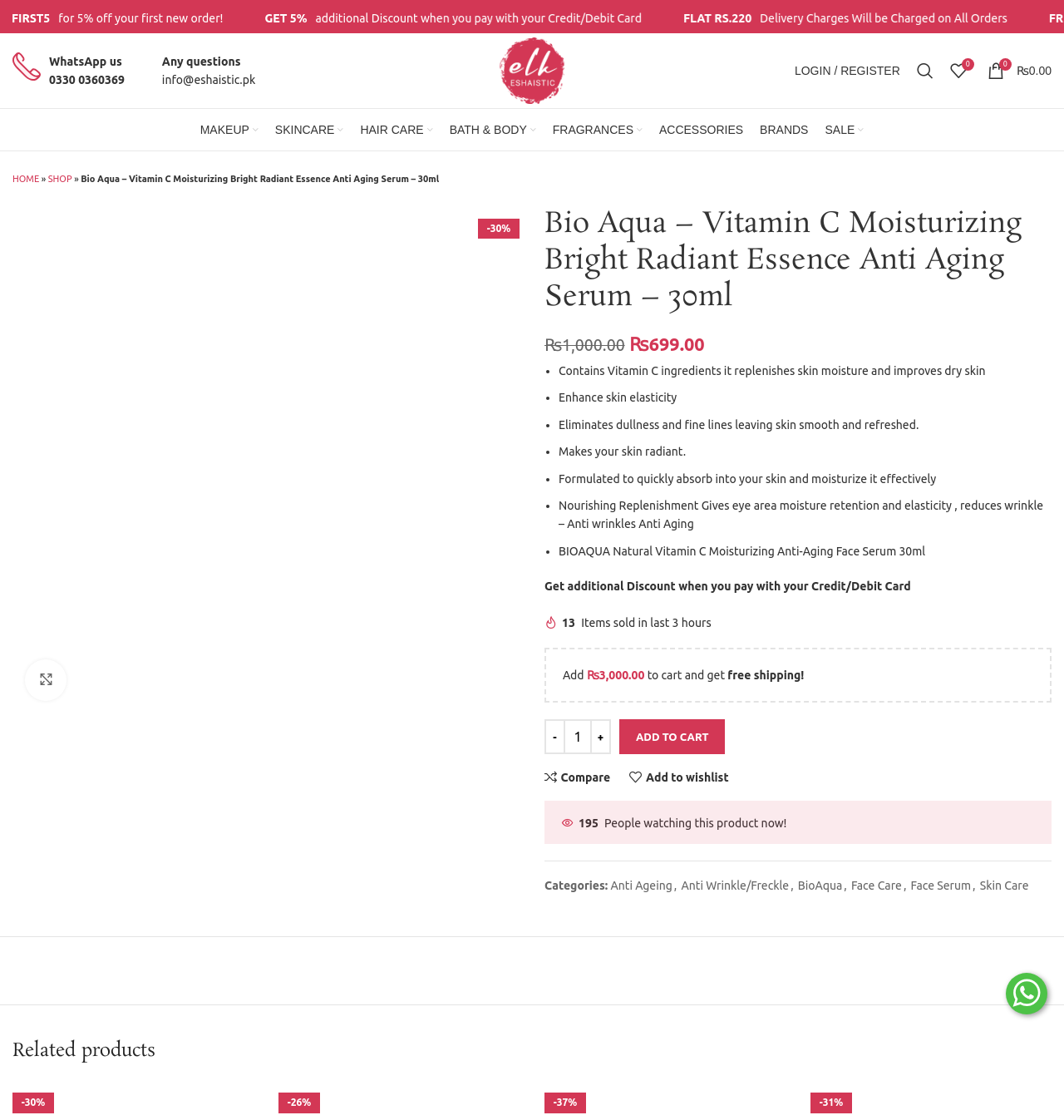Answer the following query with a single word or phrase:
What is the brand of the face serum product?

BioAqua